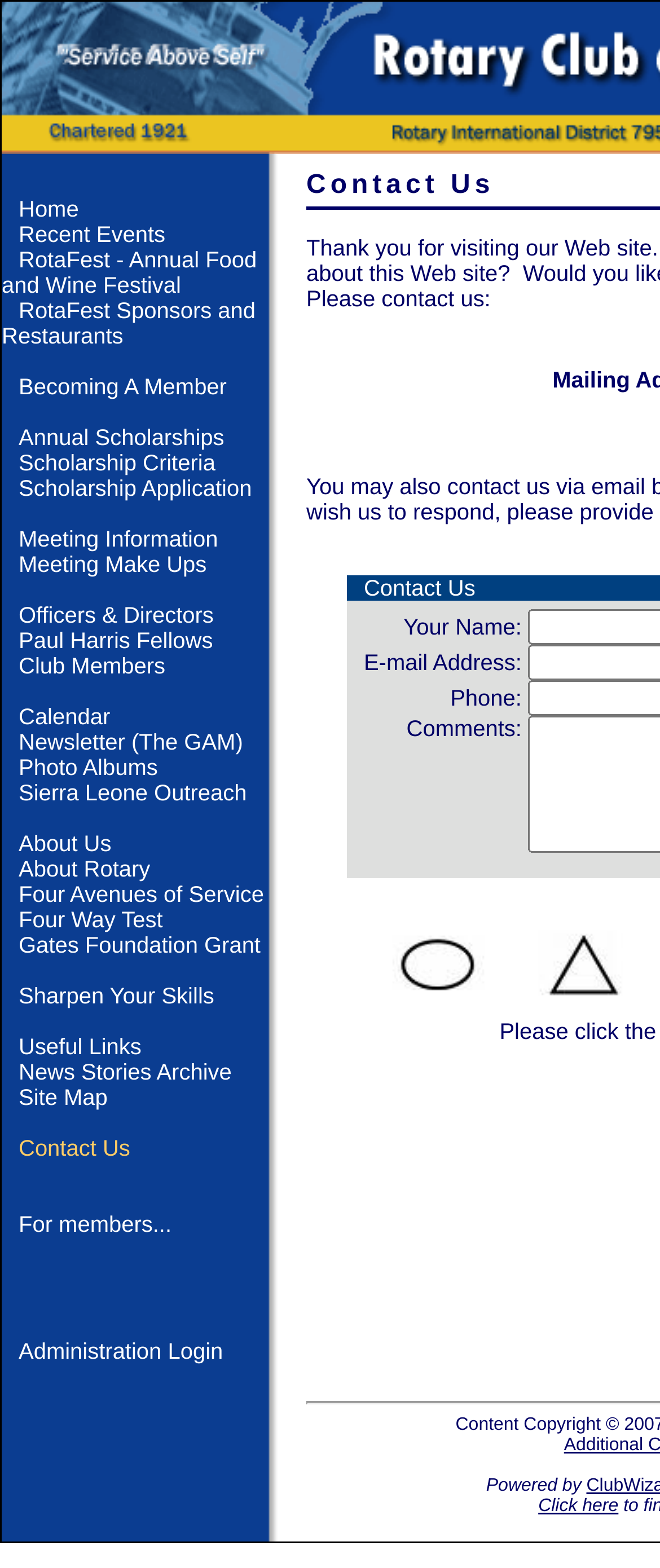Determine the bounding box coordinates for the clickable element to execute this instruction: "Check Meeting Information". Provide the coordinates as four float numbers between 0 and 1, i.e., [left, top, right, bottom].

[0.028, 0.336, 0.33, 0.352]